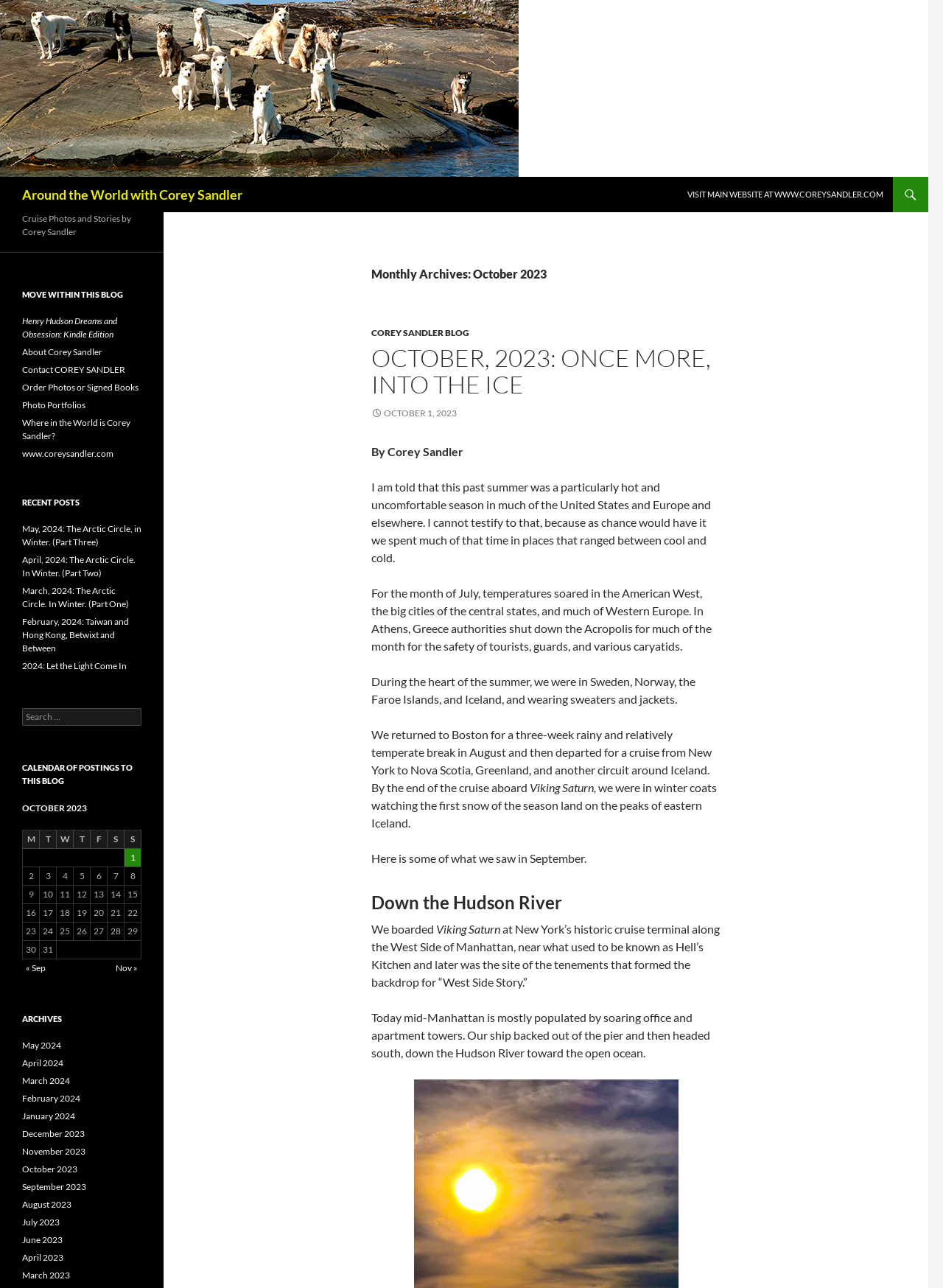Please identify the bounding box coordinates of the element's region that I should click in order to complete the following instruction: "Read recent posts". The bounding box coordinates consist of four float numbers between 0 and 1, i.e., [left, top, right, bottom].

[0.023, 0.385, 0.15, 0.395]